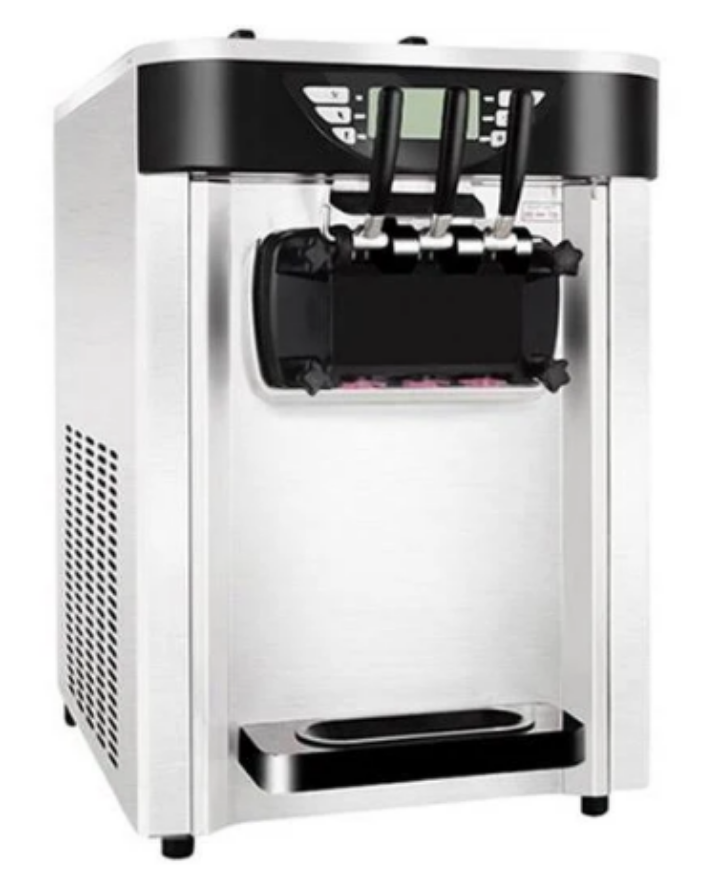Provide a one-word or short-phrase response to the question:
What is the purpose of the black tray beneath the dispensers?

catching drips